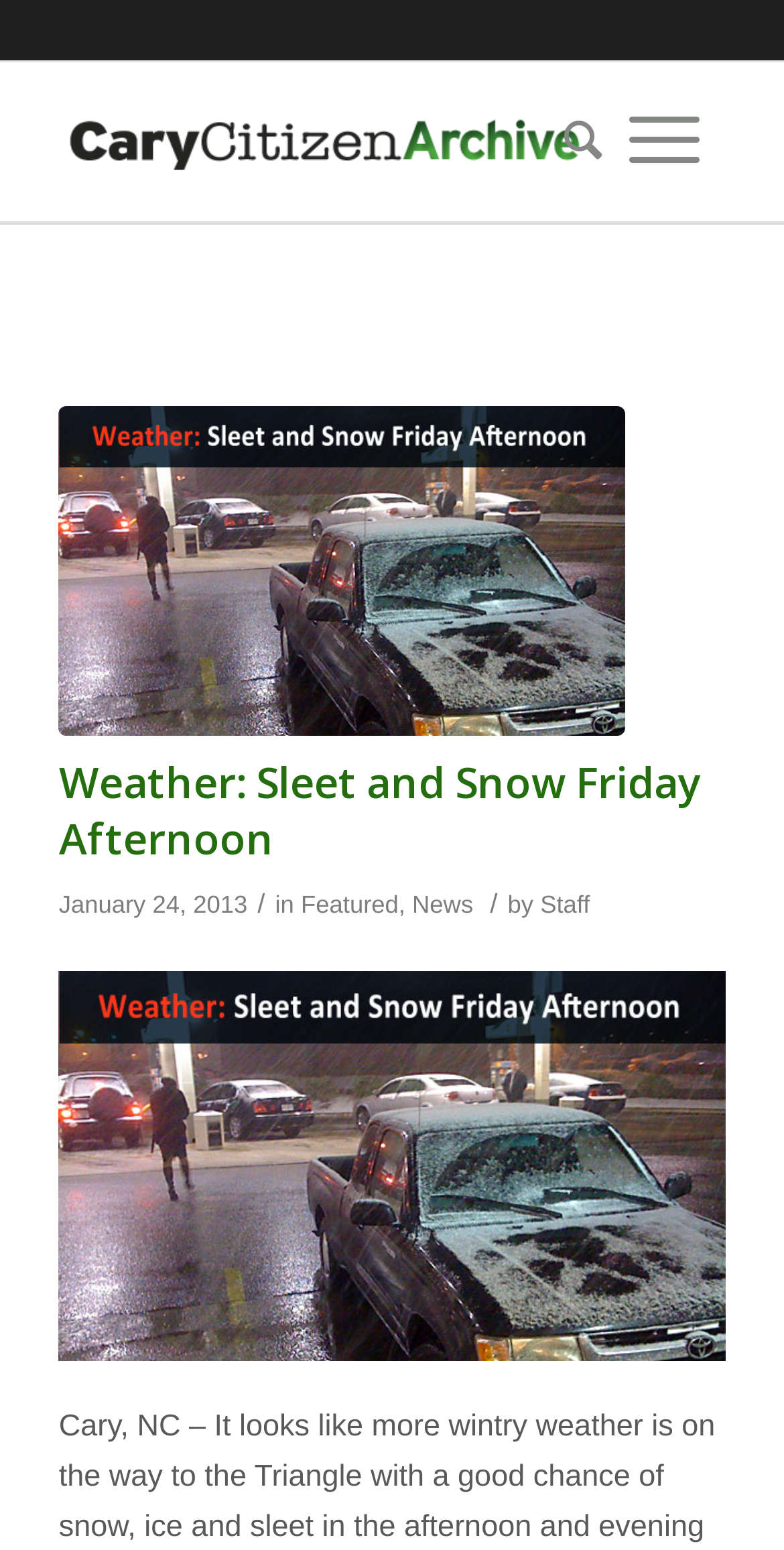Determine the heading of the webpage and extract its text content.

Weather: Sleet and Snow Friday Afternoon